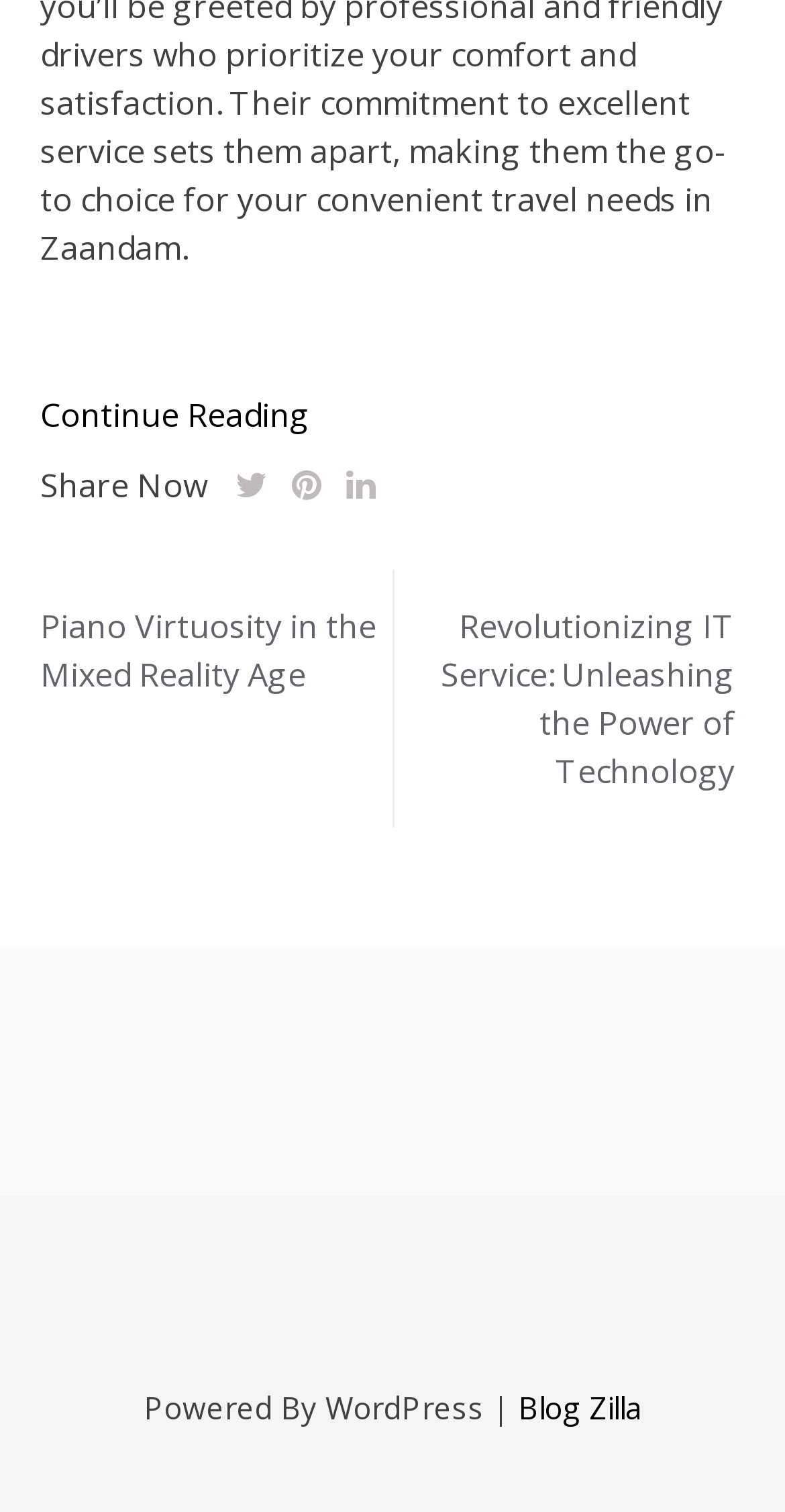From the webpage screenshot, identify the region described by Continue Reading. Provide the bounding box coordinates as (top-left x, top-left y, bottom-right x, bottom-right y), with each value being a floating point number between 0 and 1.

[0.051, 0.258, 0.949, 0.29]